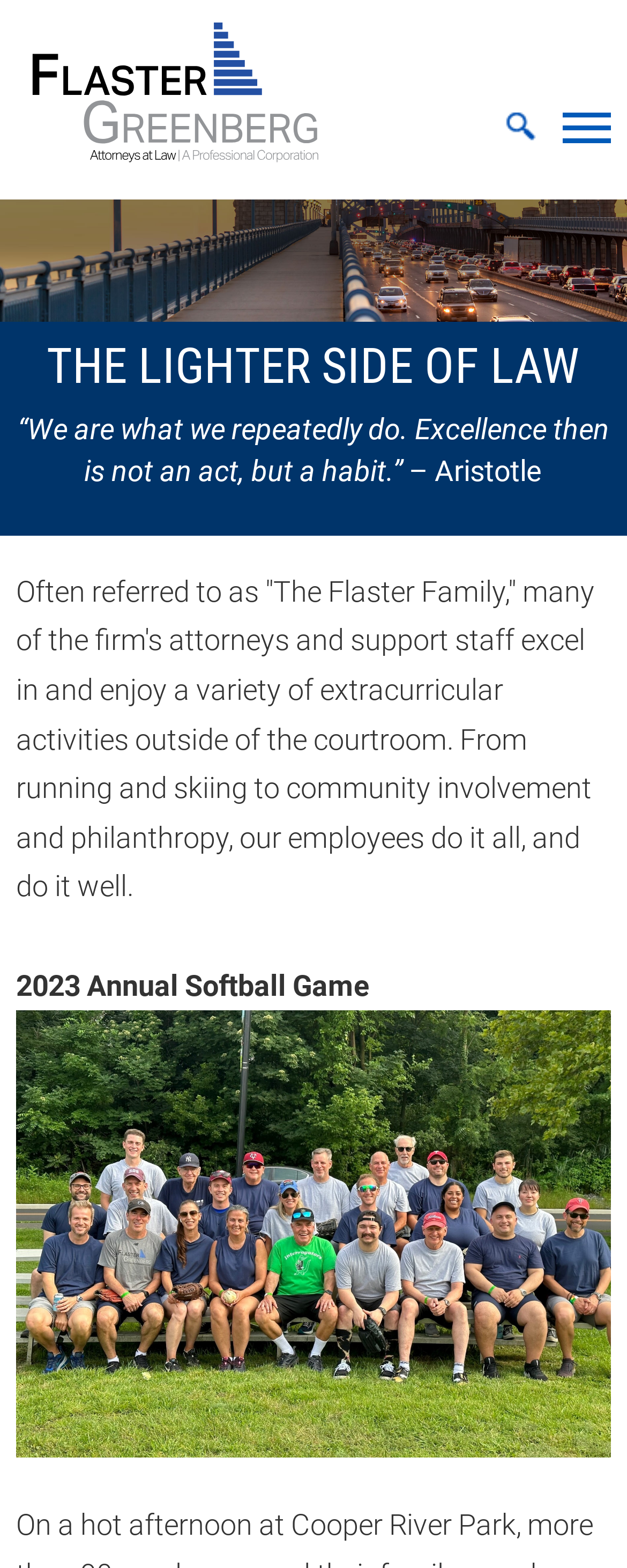What is the event mentioned on the webpage?
Based on the image, answer the question with as much detail as possible.

The event is mentioned in a StaticText element towards the bottom of the webpage. It is written as '2023 Annual Softball Game' and appears to be an event organized by the law firm.